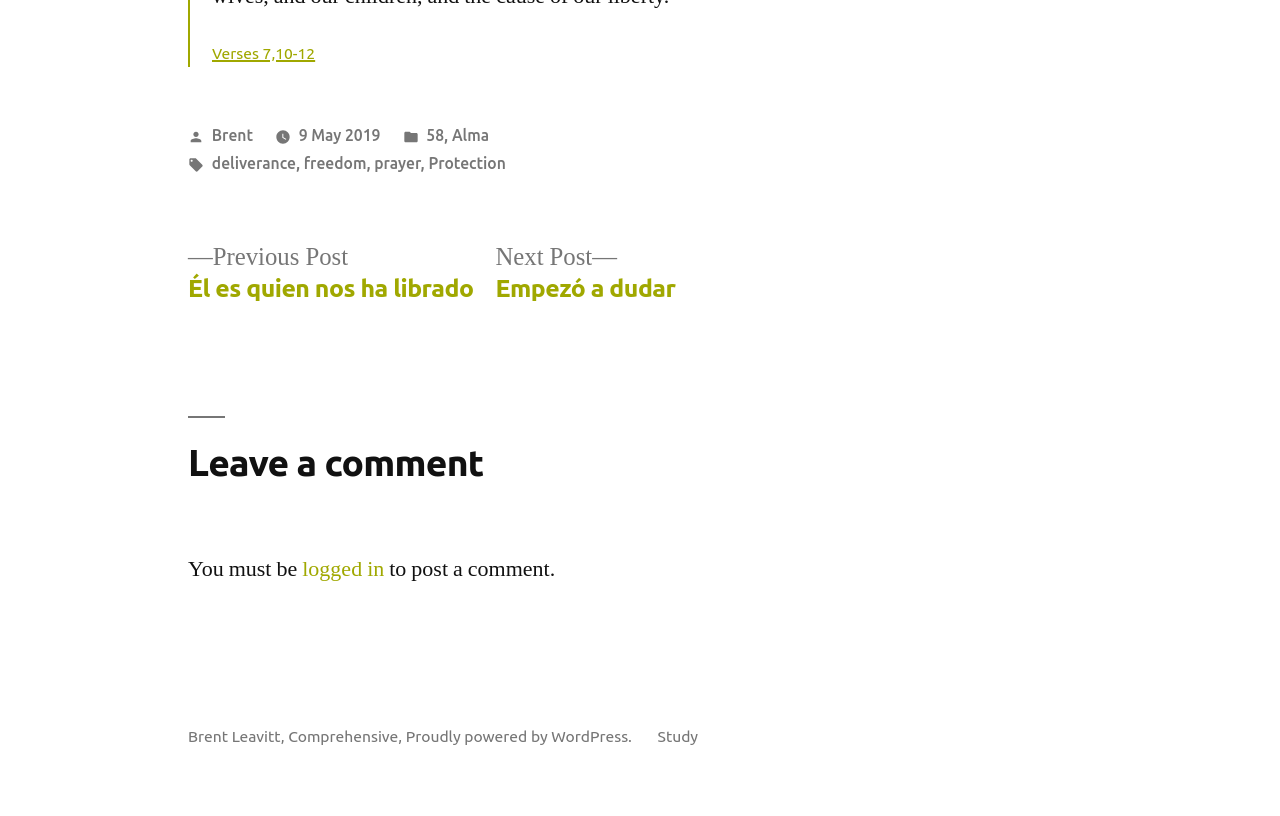Please specify the bounding box coordinates of the clickable region necessary for completing the following instruction: "View previous post". The coordinates must consist of four float numbers between 0 and 1, i.e., [left, top, right, bottom].

[0.147, 0.297, 0.37, 0.374]